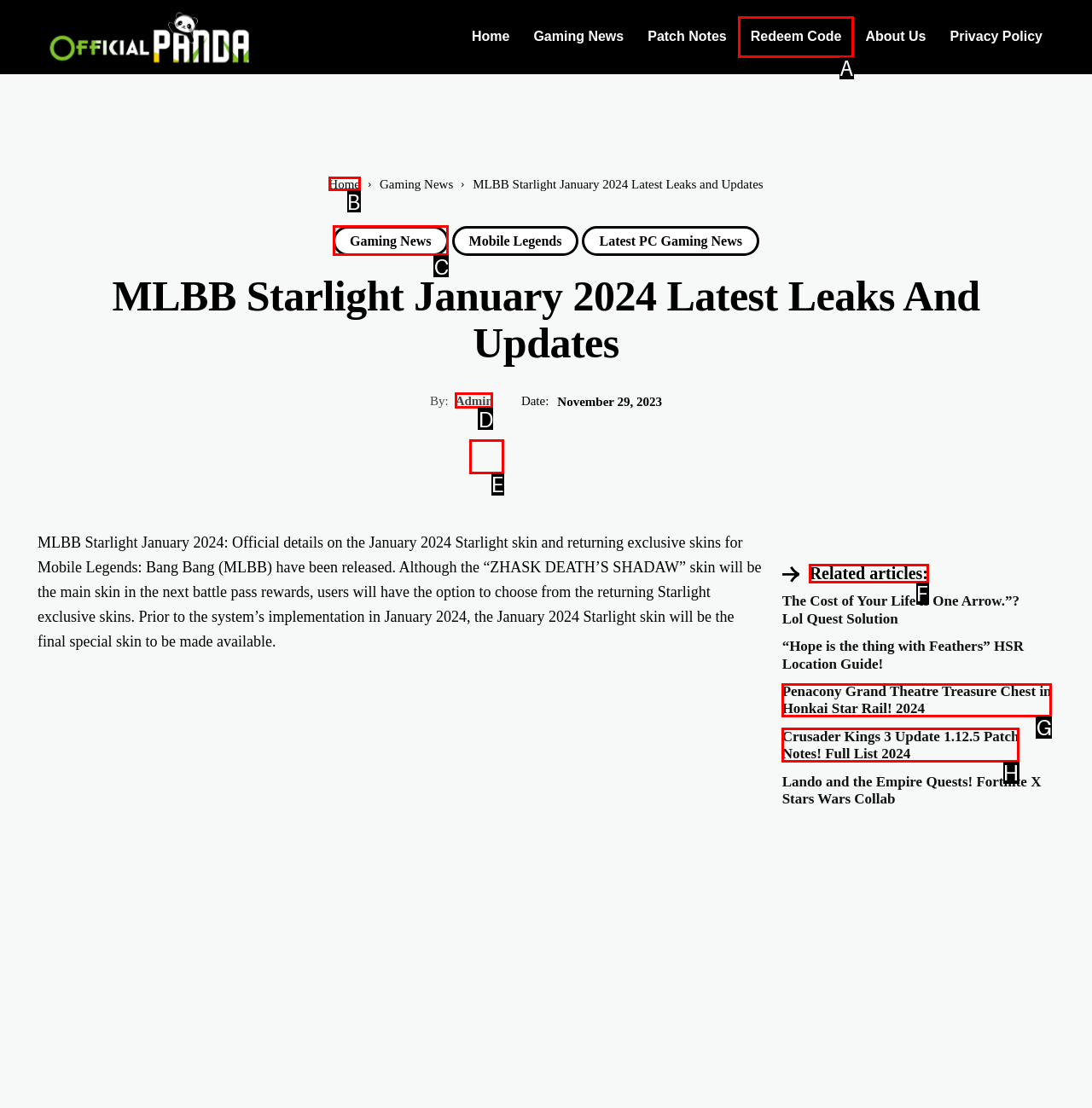Tell me which one HTML element I should click to complete the following task: Check the 'Related articles' Answer with the option's letter from the given choices directly.

F